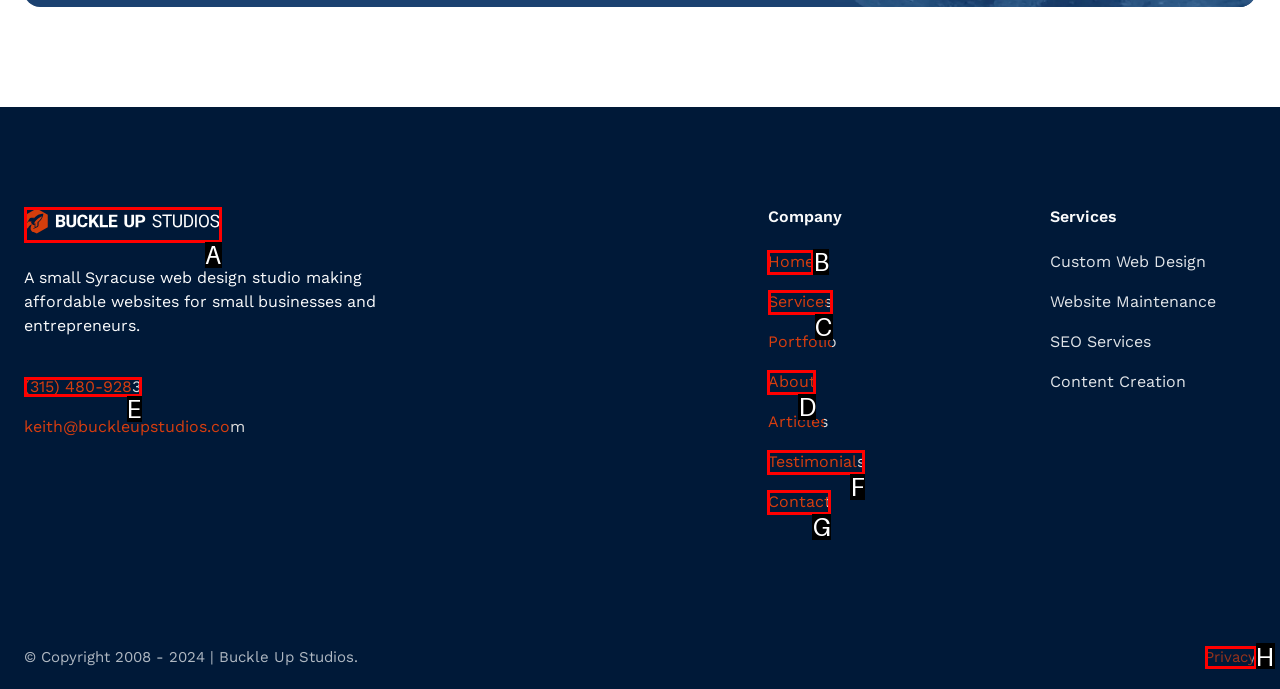Determine which option you need to click to execute the following task: view services. Provide your answer as a single letter.

C